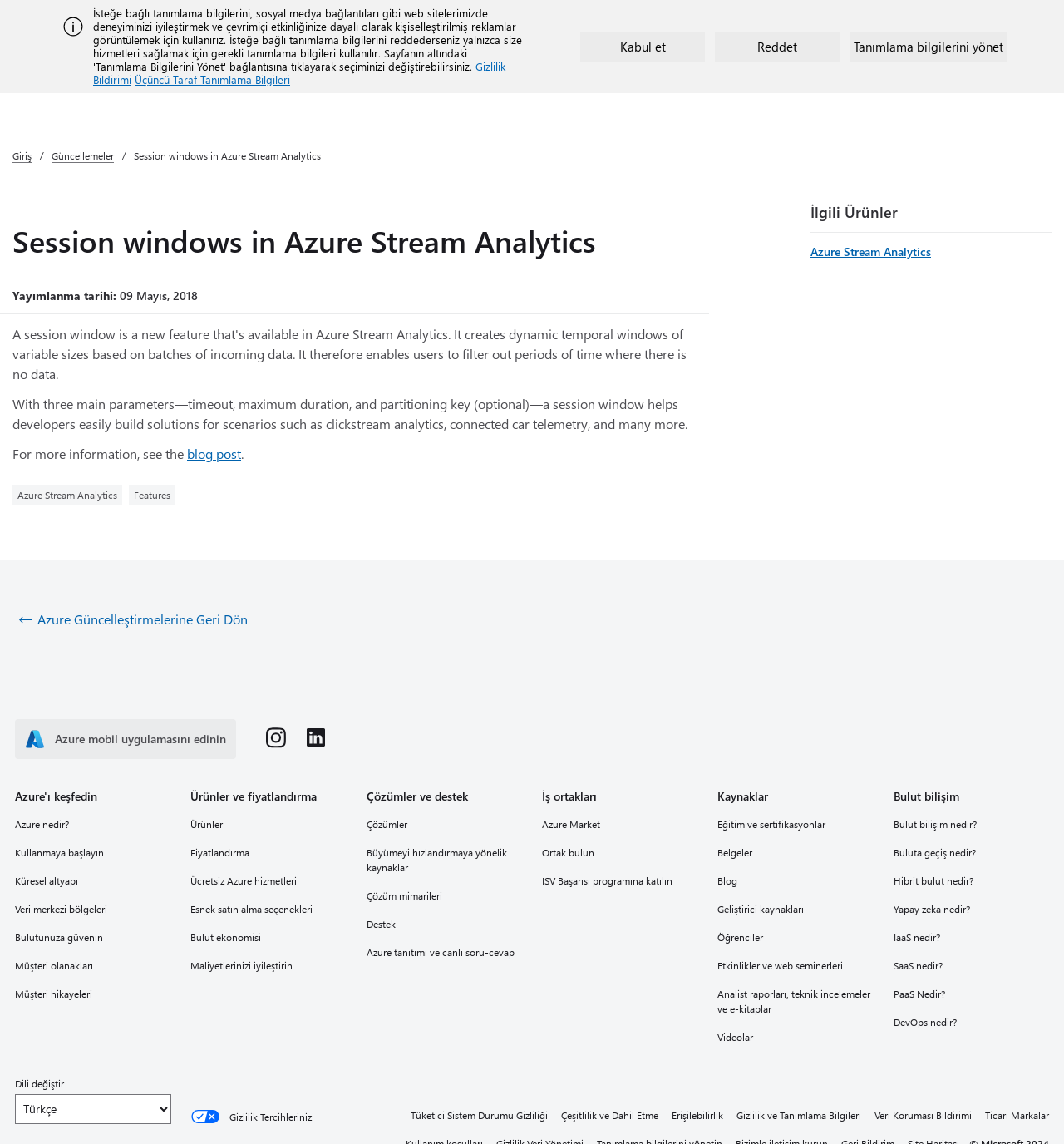Reply to the question below using a single word or brief phrase:
What is the main topic of this webpage?

Session windows in Azure Stream Analytics